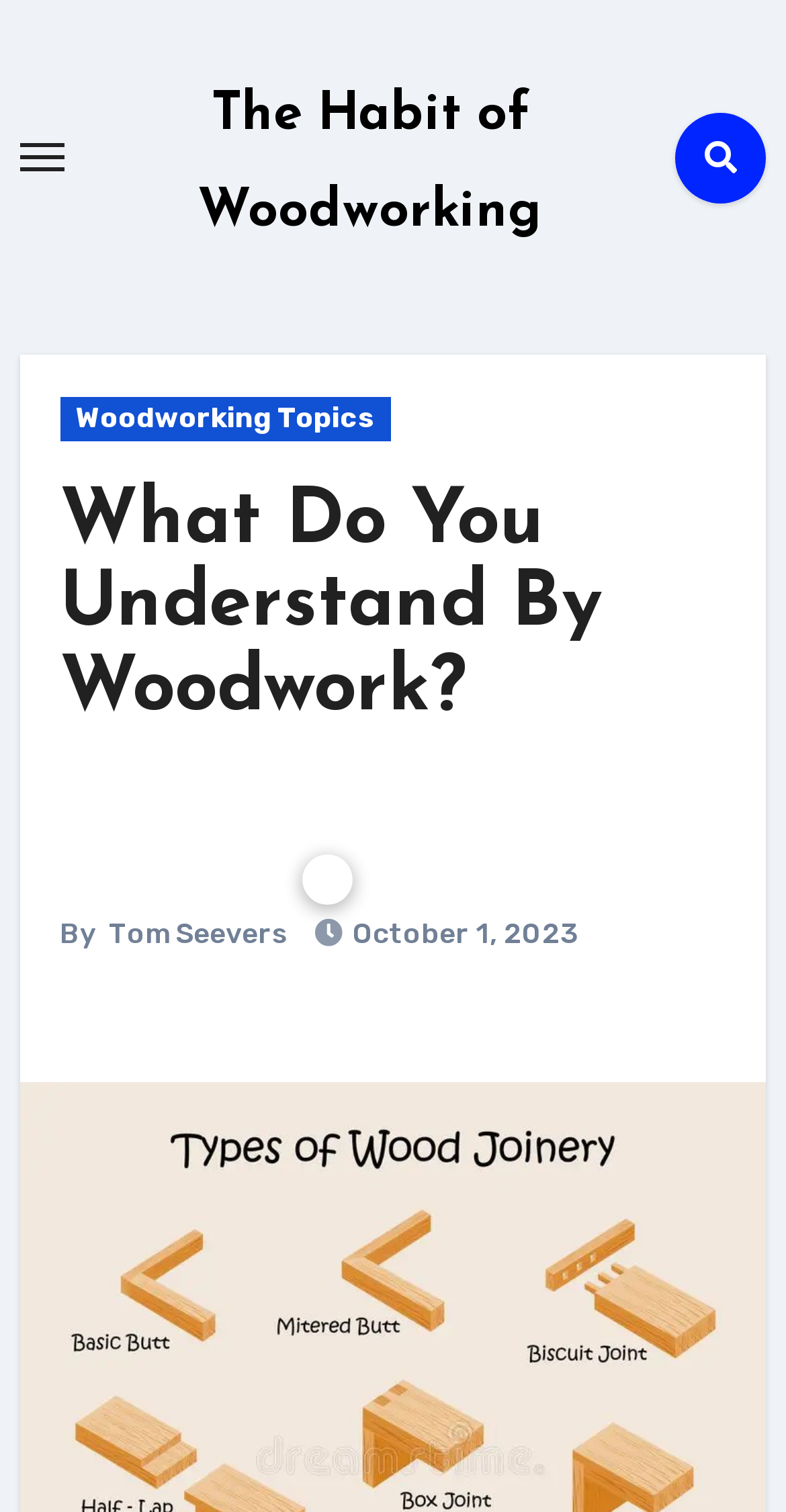Please answer the following question using a single word or phrase: 
What is the name of the author of the latest article?

Tom Seevers